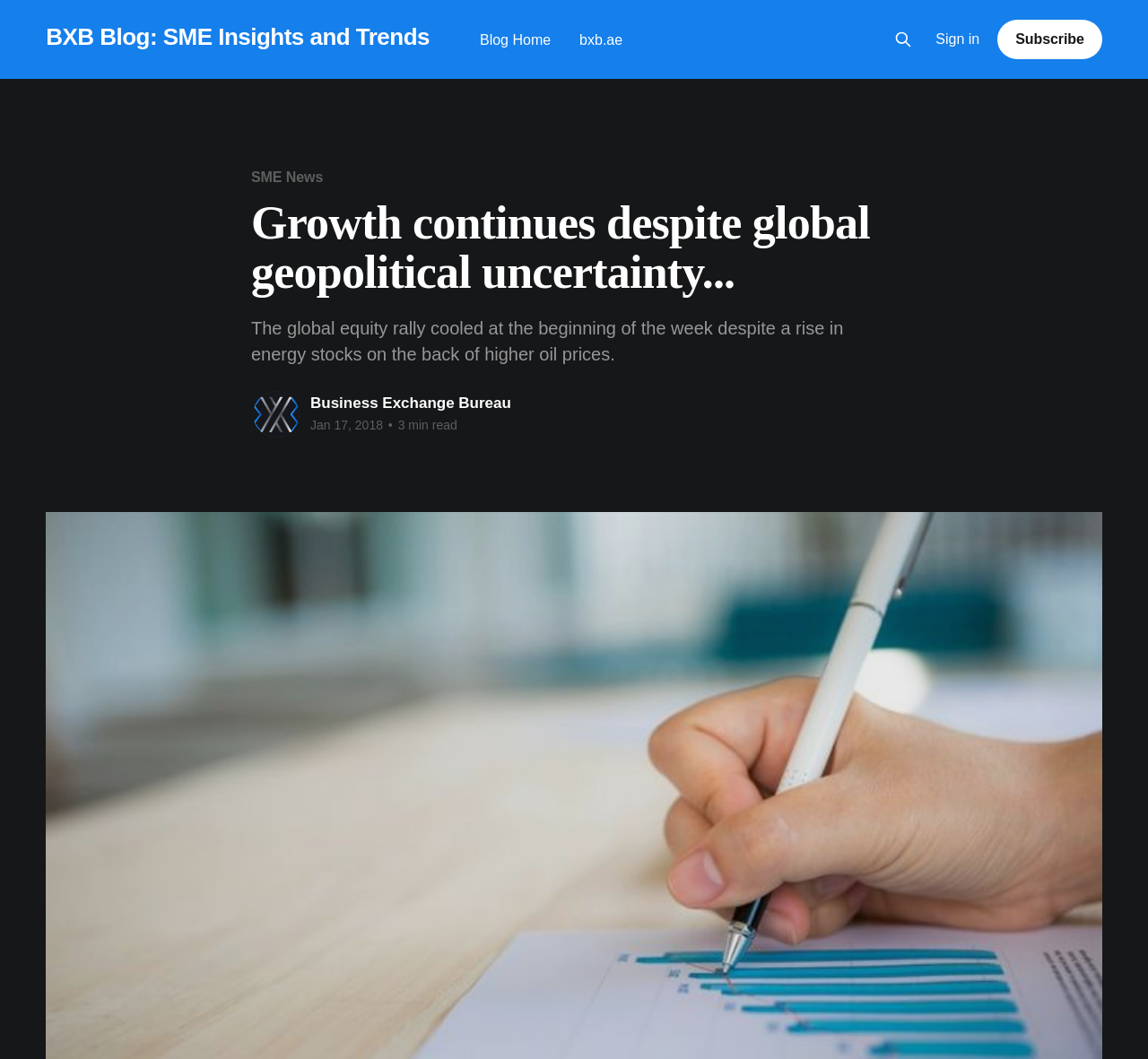How long does it take to read the article?
Provide a detailed and well-explained answer to the question.

I determined the reading time by looking at the StaticText element with the content '3 min read' which is located below the article title.